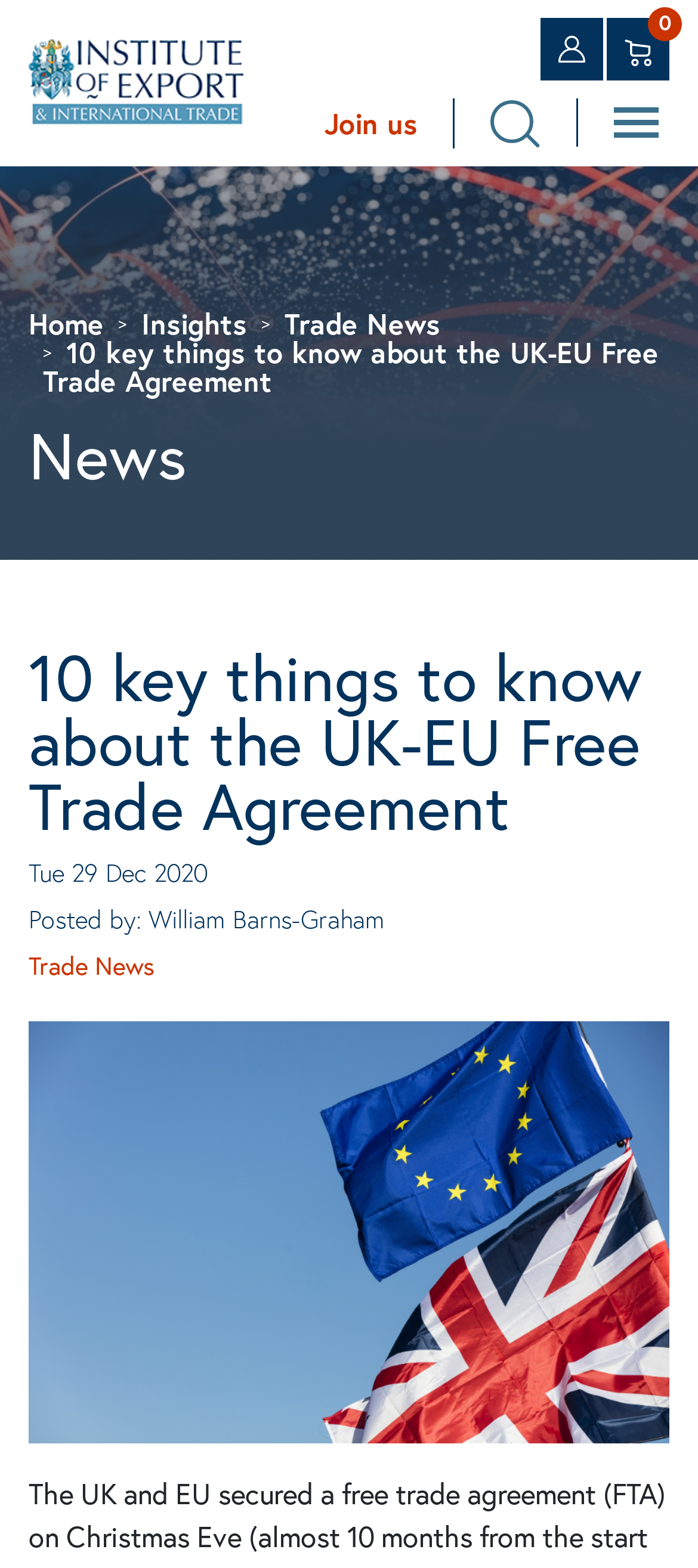Determine the bounding box coordinates for the area that needs to be clicked to fulfill this task: "check out the Franciscan International website". The coordinates must be given as four float numbers between 0 and 1, i.e., [left, top, right, bottom].

None